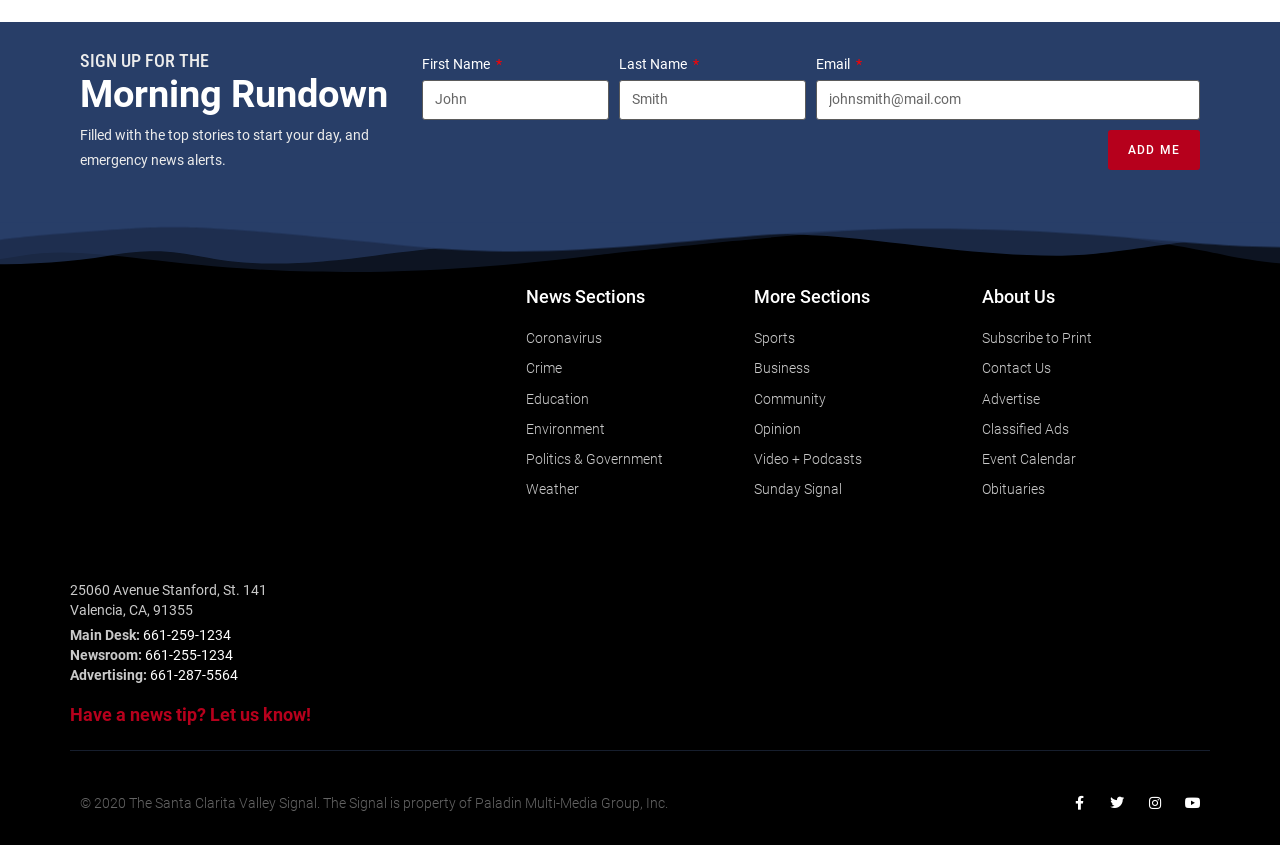Identify the bounding box coordinates of the clickable region necessary to fulfill the following instruction: "Click Contact Us". The bounding box coordinates should be four float numbers between 0 and 1, i.e., [left, top, right, bottom].

[0.767, 0.422, 0.945, 0.452]